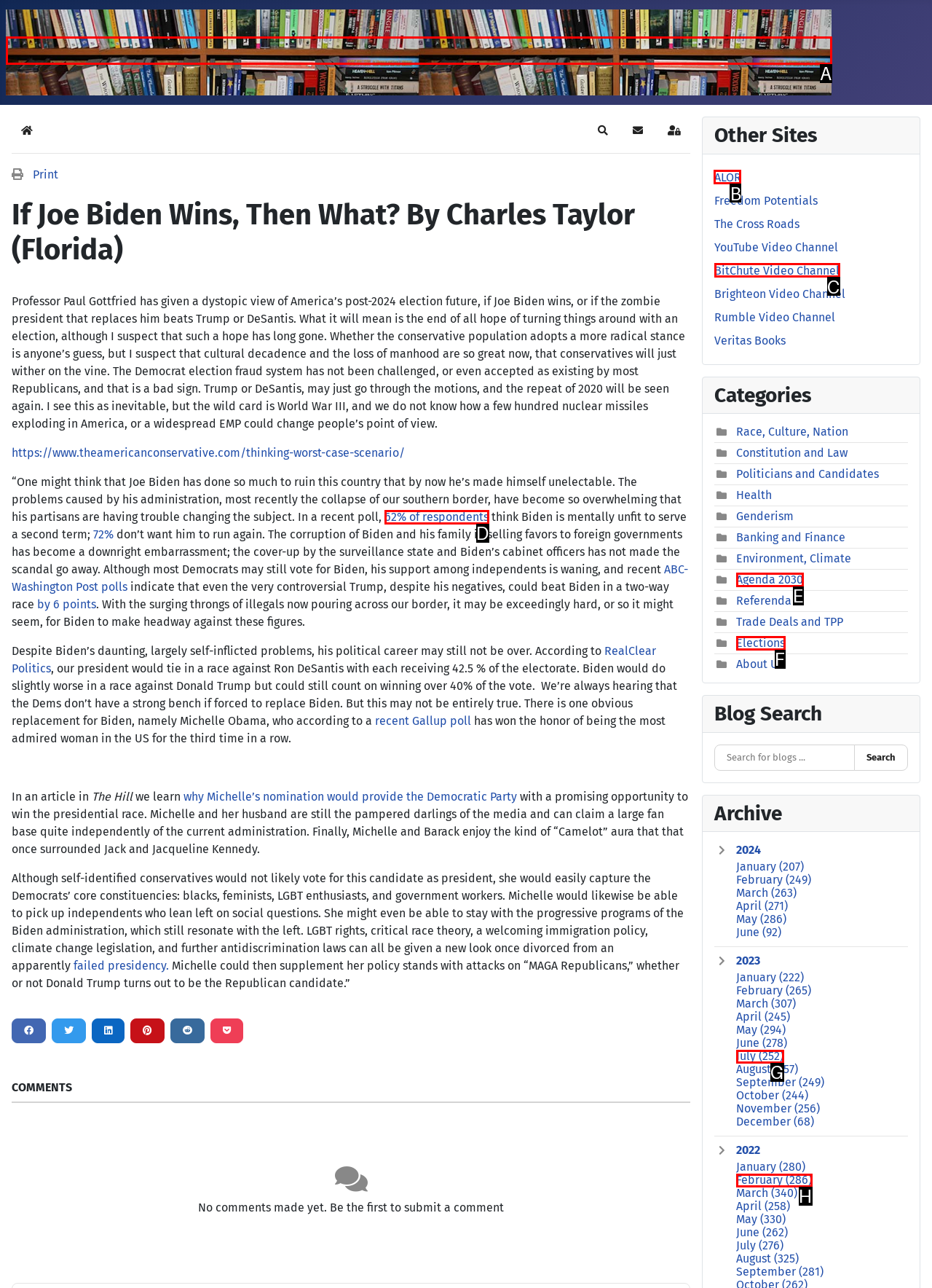From the given options, indicate the letter that corresponds to the action needed to complete this task: Visit the 'ALOR' website. Respond with only the letter.

B